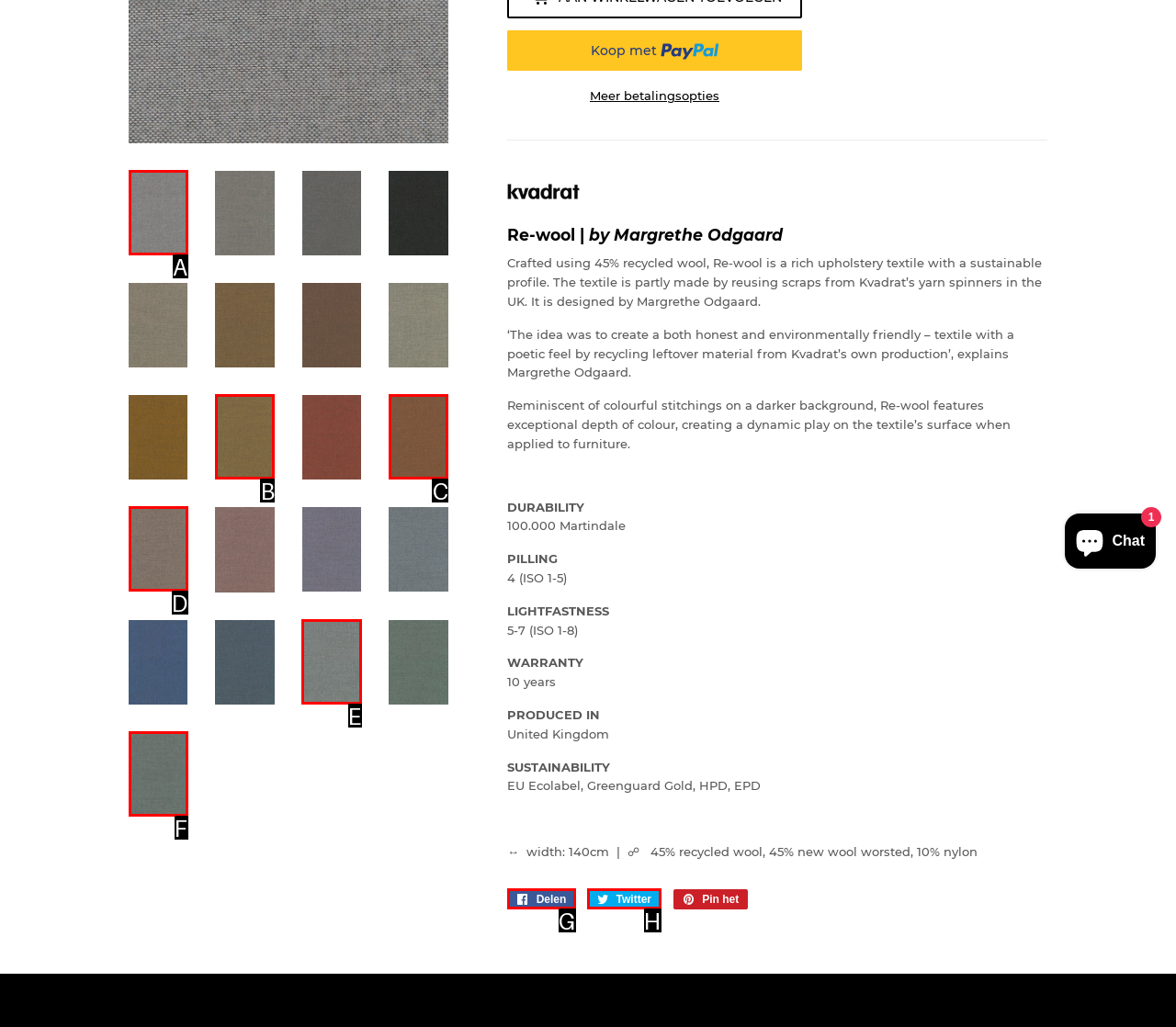Identify the HTML element that corresponds to the description: Briancefai.jpg
Provide the letter of the matching option from the given choices directly.

None